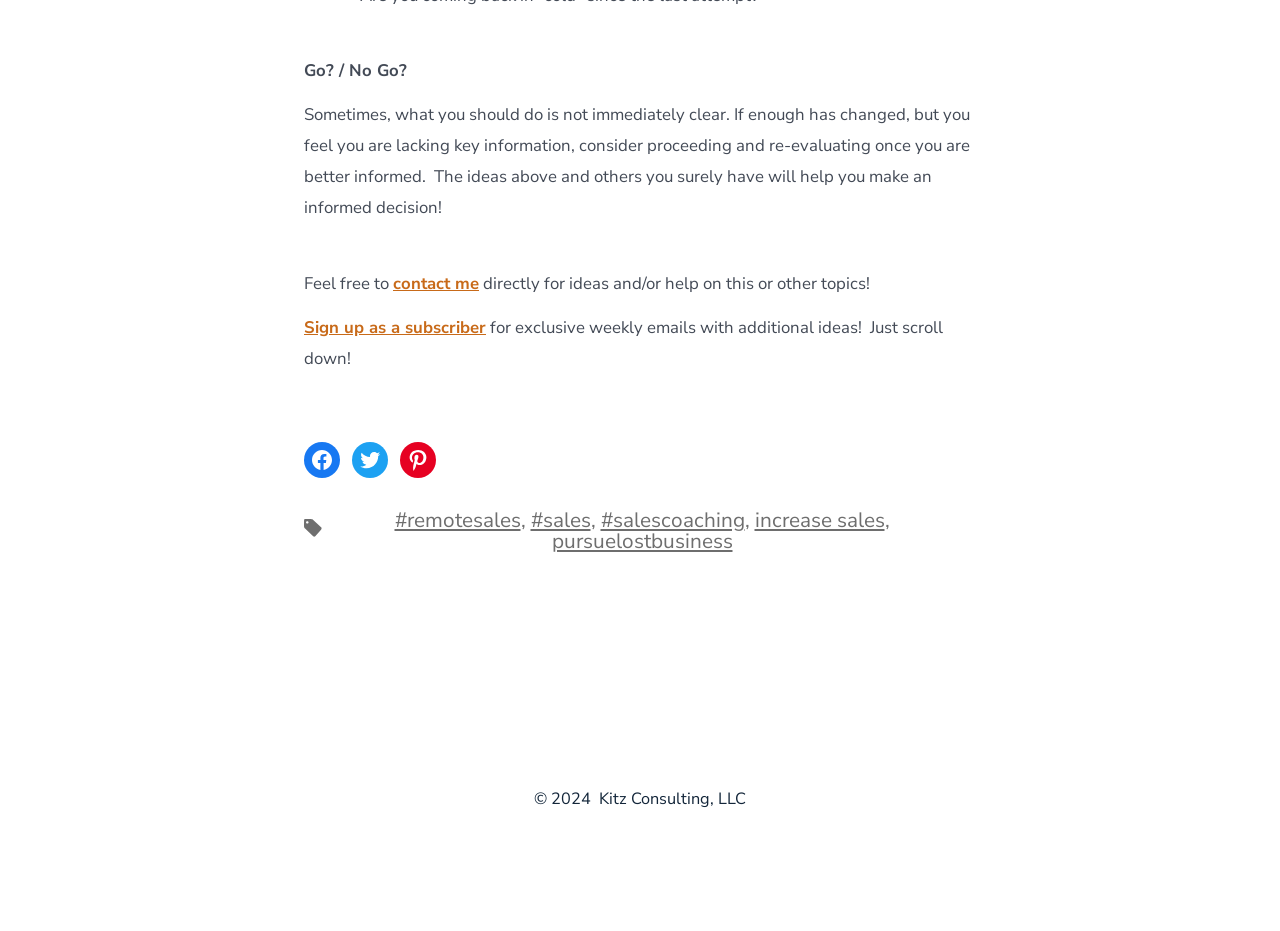Identify the bounding box coordinates for the element you need to click to achieve the following task: "Explore '#remotesales' tag". Provide the bounding box coordinates as four float numbers between 0 and 1, in the form [left, top, right, bottom].

[0.308, 0.543, 0.407, 0.574]